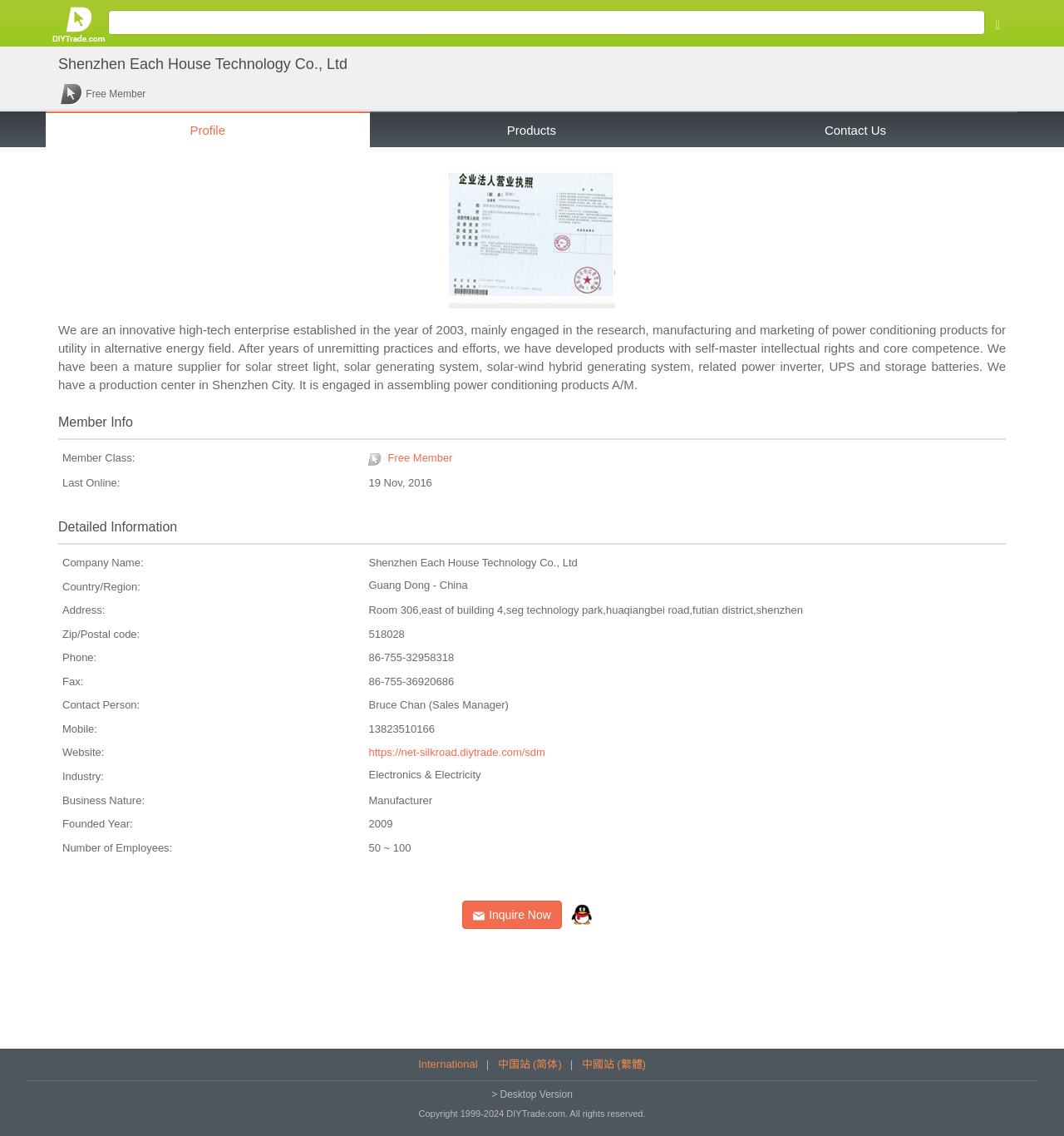What is the industry of the company?
Please provide a full and detailed response to the question.

I found the industry by looking at the table under the 'Detailed Information' heading, where it lists 'Industry:' as 'Electronics & Electricity'.